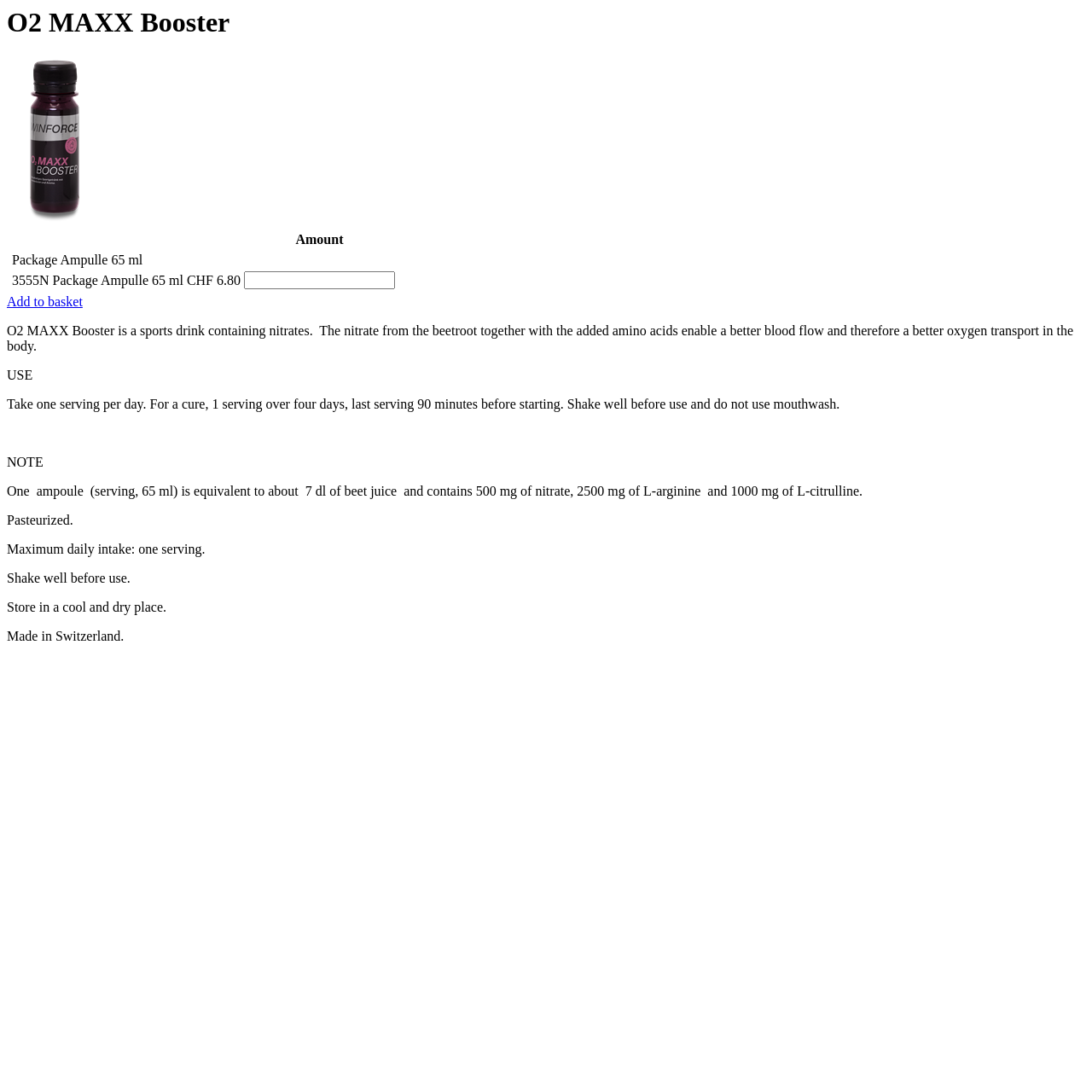What is the amount of nitrate in one serving?
Look at the image and answer the question with a single word or phrase.

500 mg